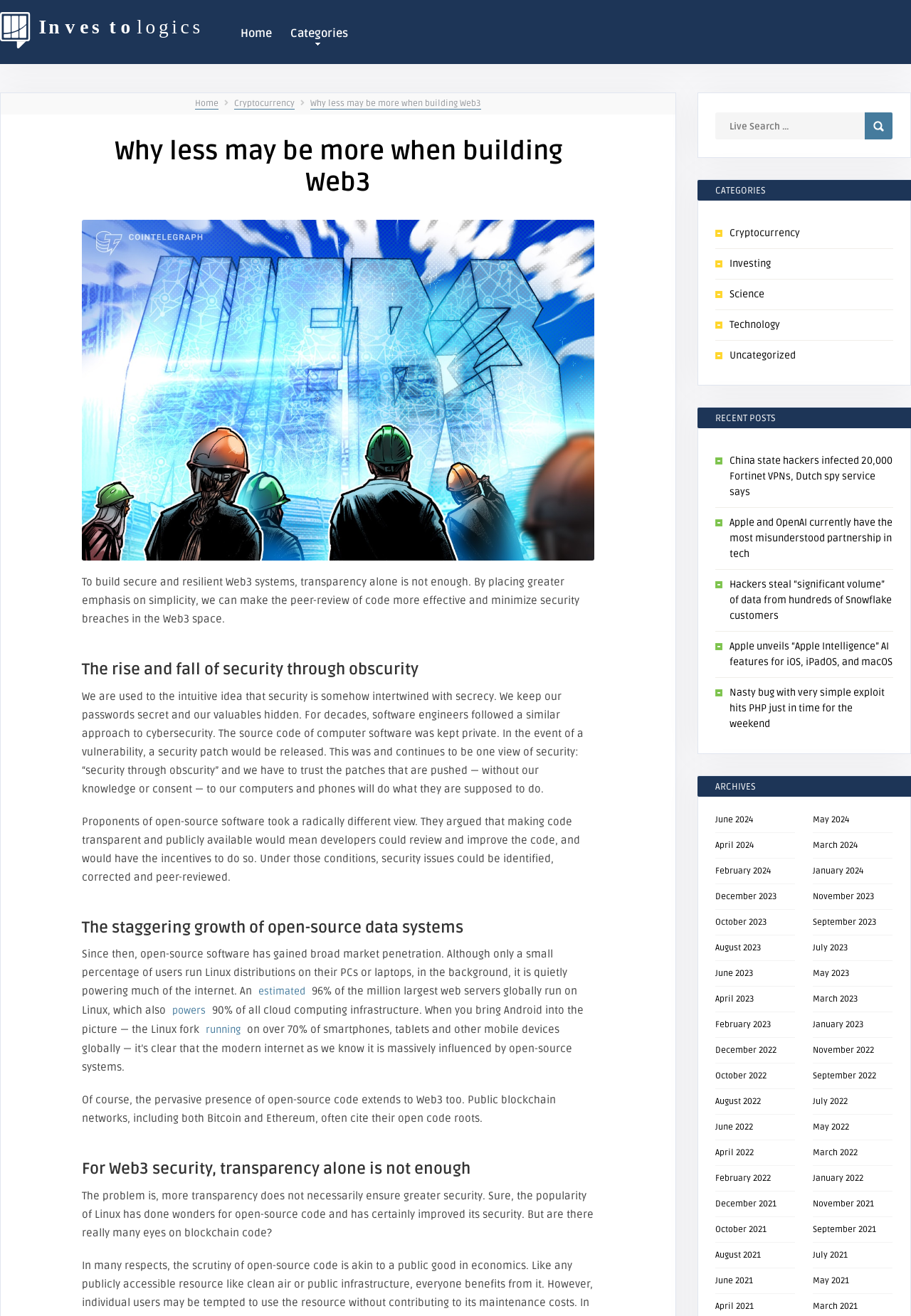Provide a brief response in the form of a single word or phrase:
How many categories are listed on the webpage?

5